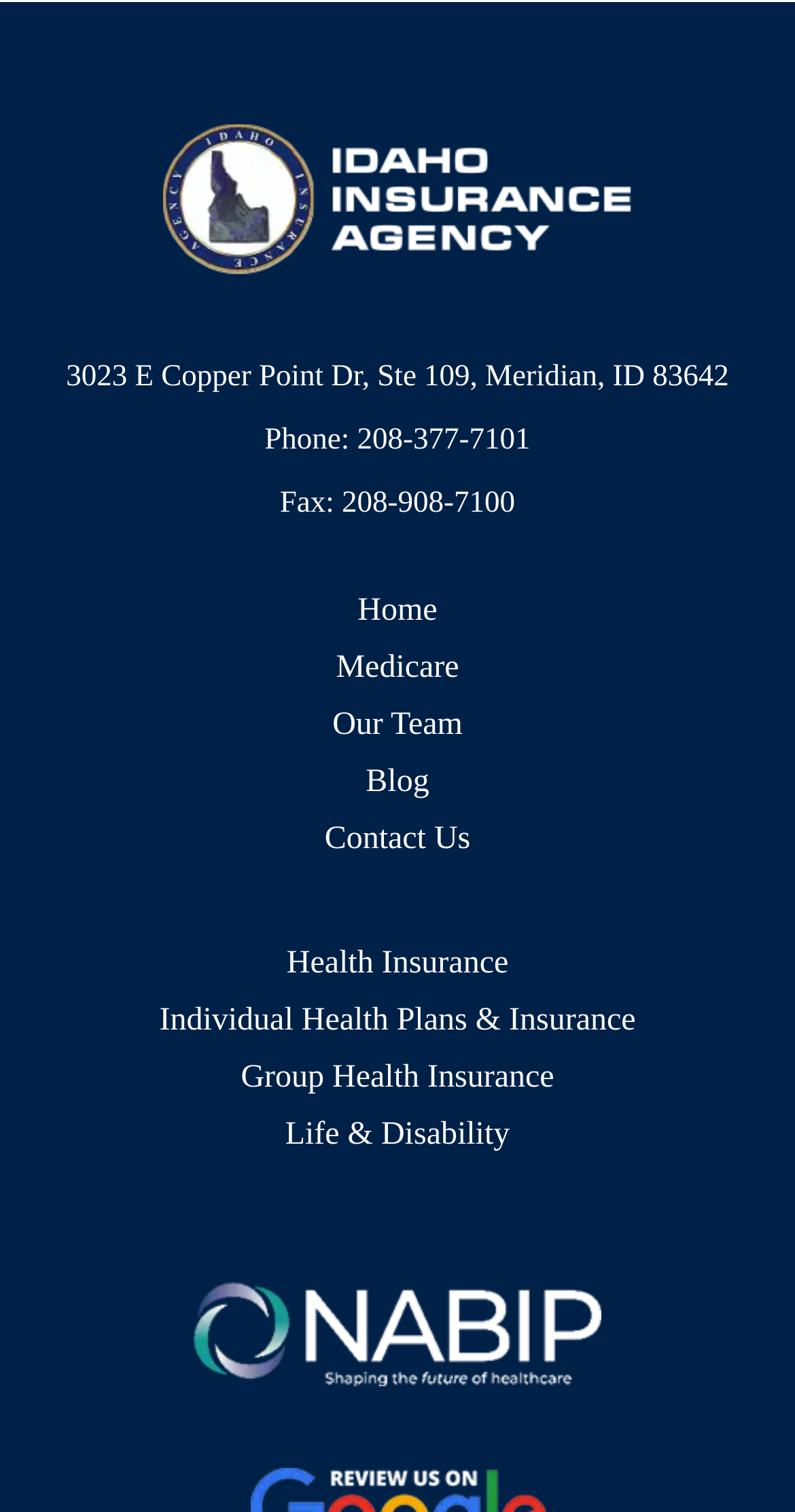Provide a one-word or brief phrase answer to the question:
What is the address of the office?

3023 E Copper Point Dr, Ste 109, Meridian, ID 83642